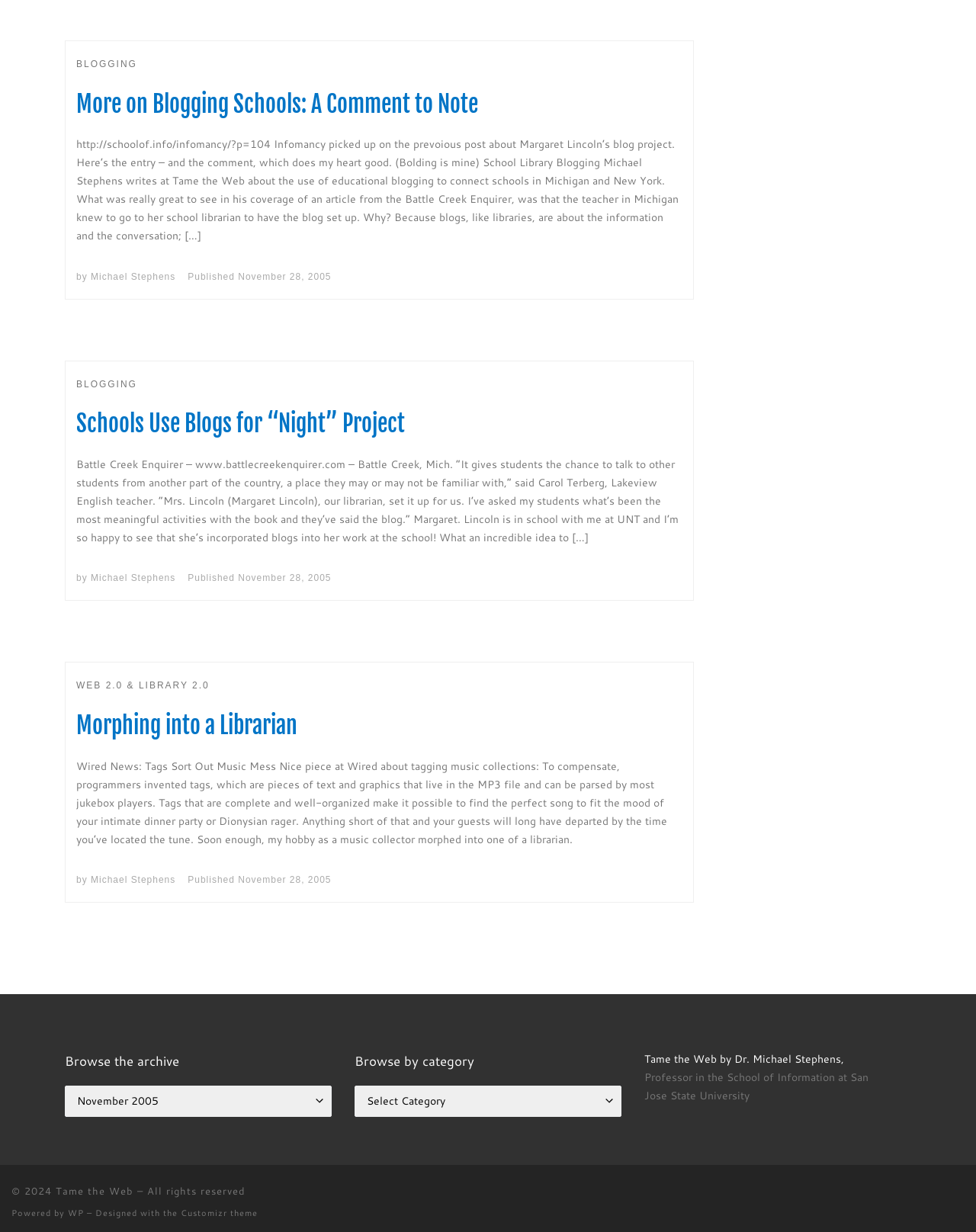Given the element description Morphing into a Librarian, identify the bounding box coordinates for the UI element on the webpage screenshot. The format should be (top-left x, top-left y, bottom-right x, bottom-right y), with values between 0 and 1.

[0.078, 0.577, 0.305, 0.6]